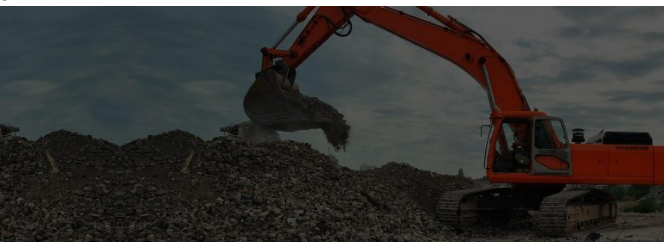What is the mood of the sky in the background?
Provide a concise answer using a single word or phrase based on the image.

moody